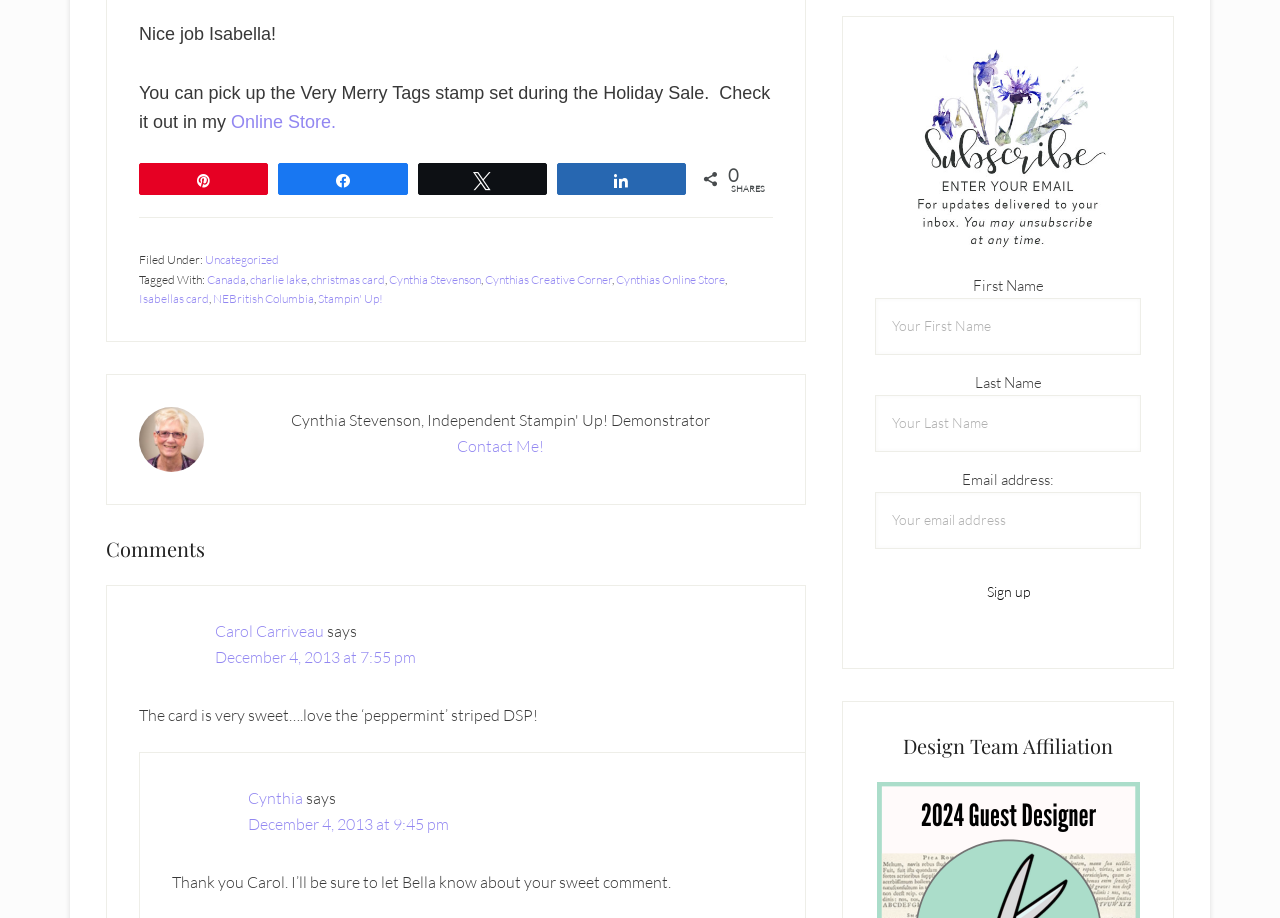Please give a concise answer to this question using a single word or phrase: 
What is the purpose of the form on this webpage?

To subscribe